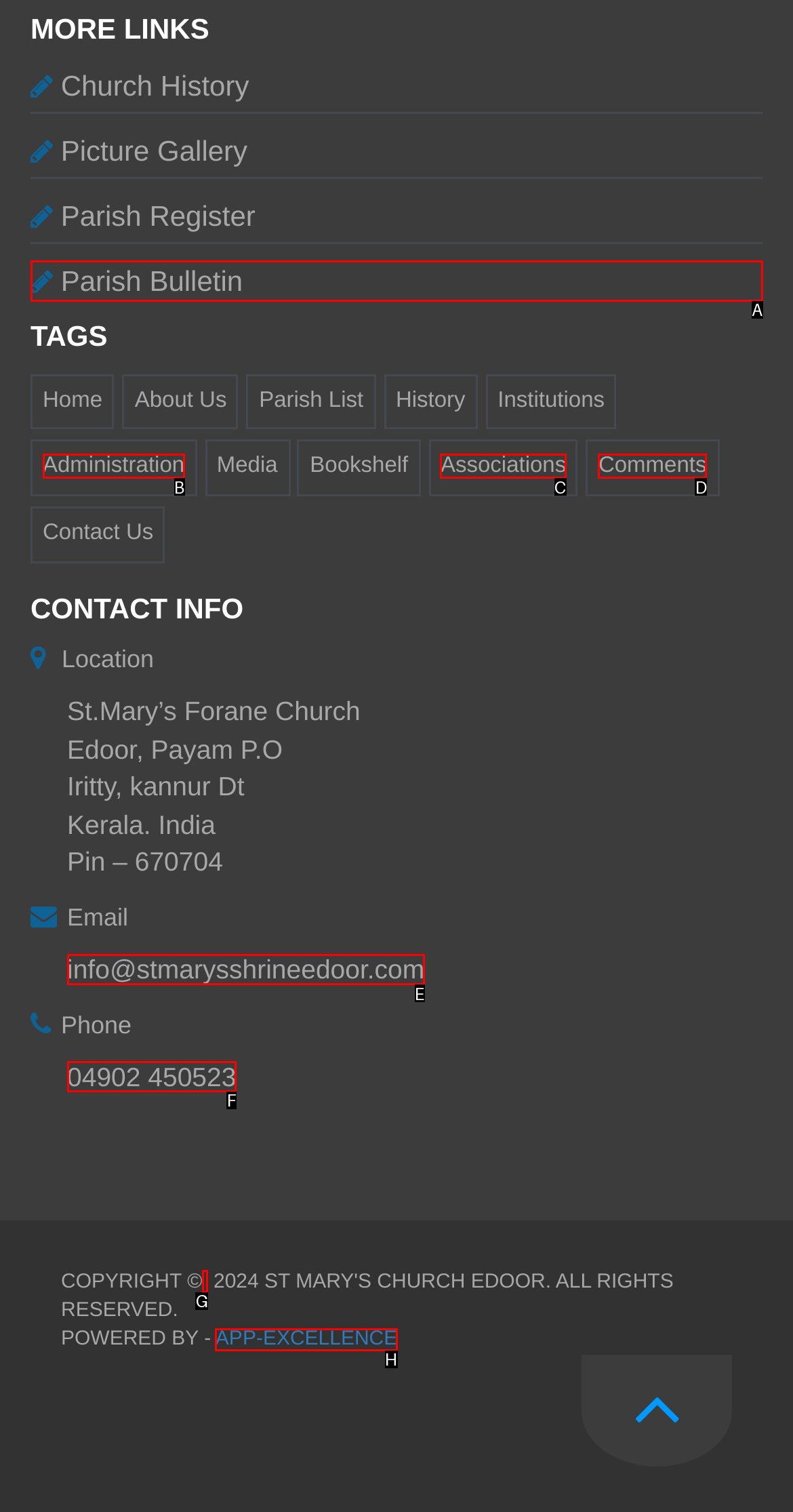Pick the option that should be clicked to perform the following task: Call 04902 450523
Answer with the letter of the selected option from the available choices.

F